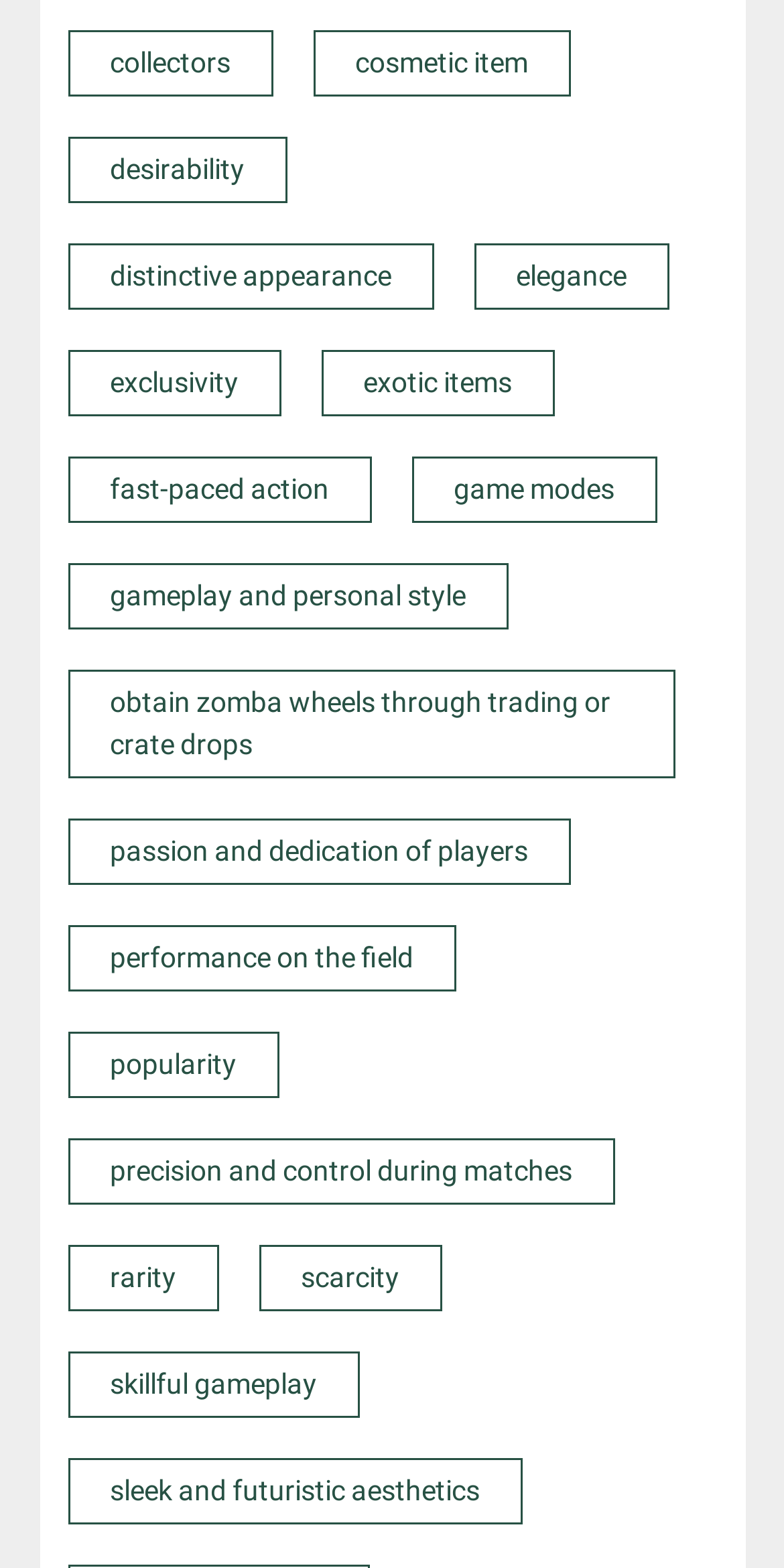Using the description "cosmetic item", locate and provide the bounding box of the UI element.

[0.453, 0.029, 0.673, 0.05]